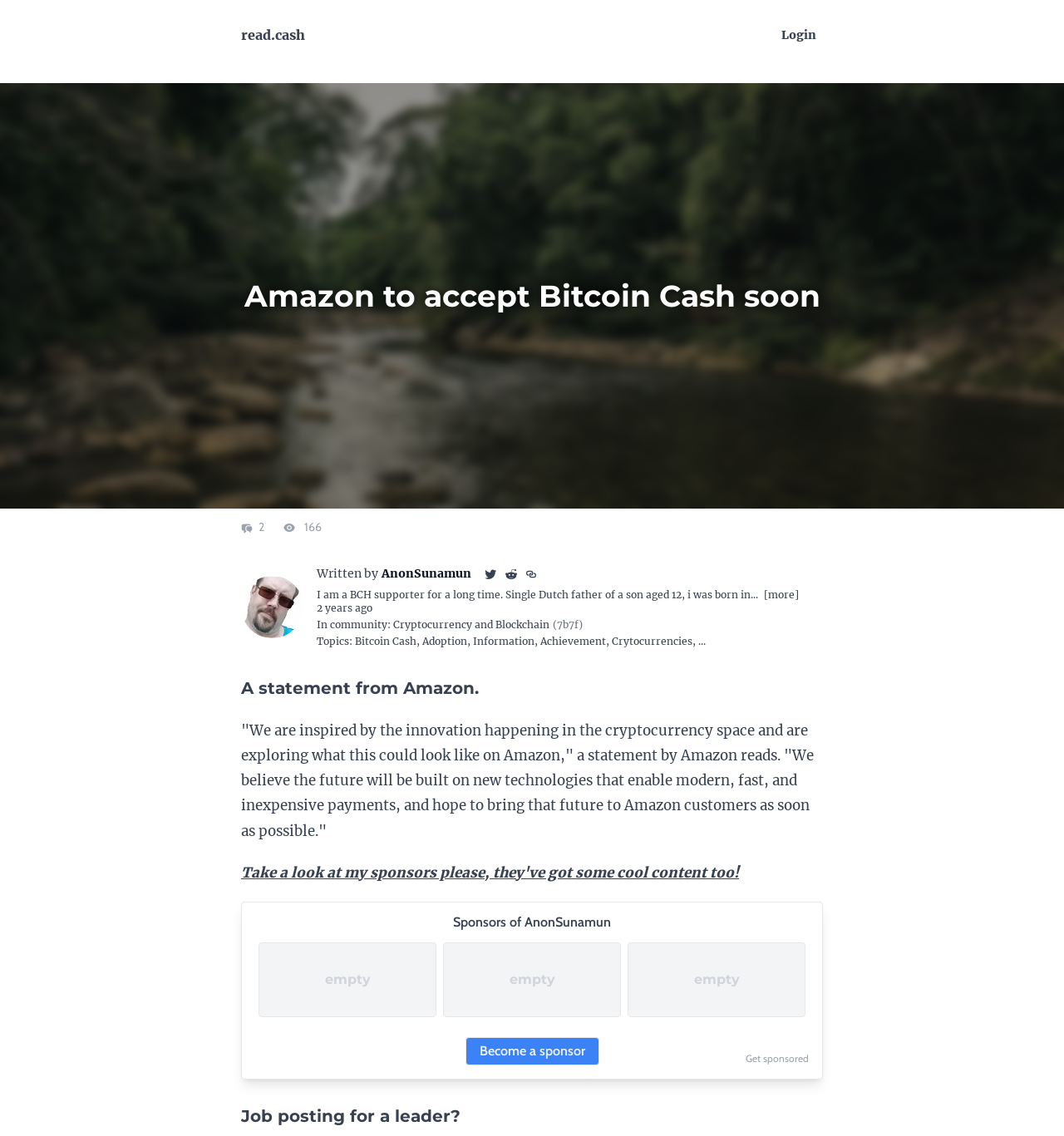Based on the description "Job posting for a leader?", find the bounding box of the specified UI element.

[0.227, 0.974, 0.433, 0.991]